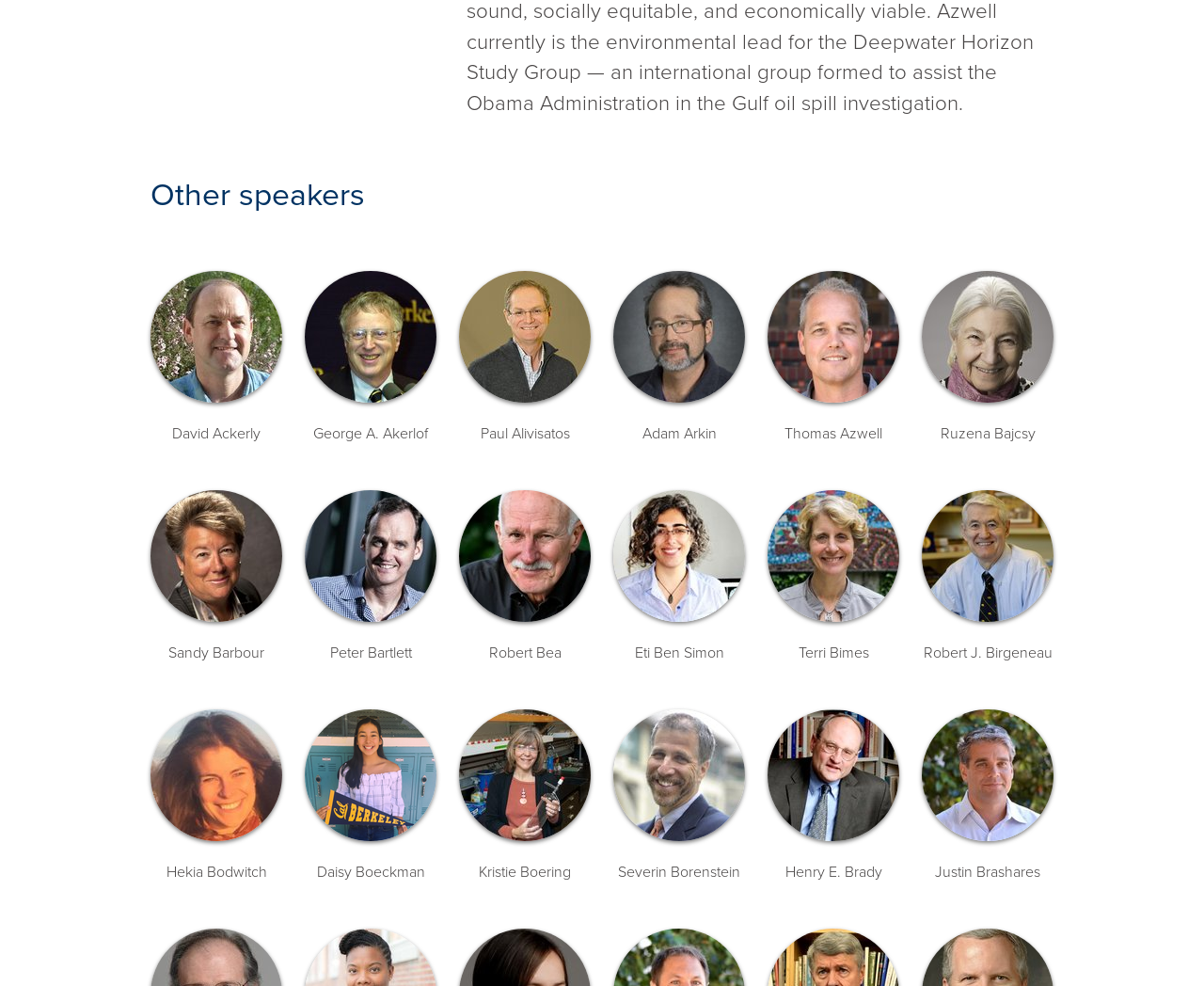Bounding box coordinates are specified in the format (top-left x, top-left y, bottom-right x, bottom-right y). All values are floating point numbers bounded between 0 and 1. Please provide the bounding box coordinate of the region this sentence describes: parent_node: Eti Ben Simon

[0.509, 0.497, 0.619, 0.631]